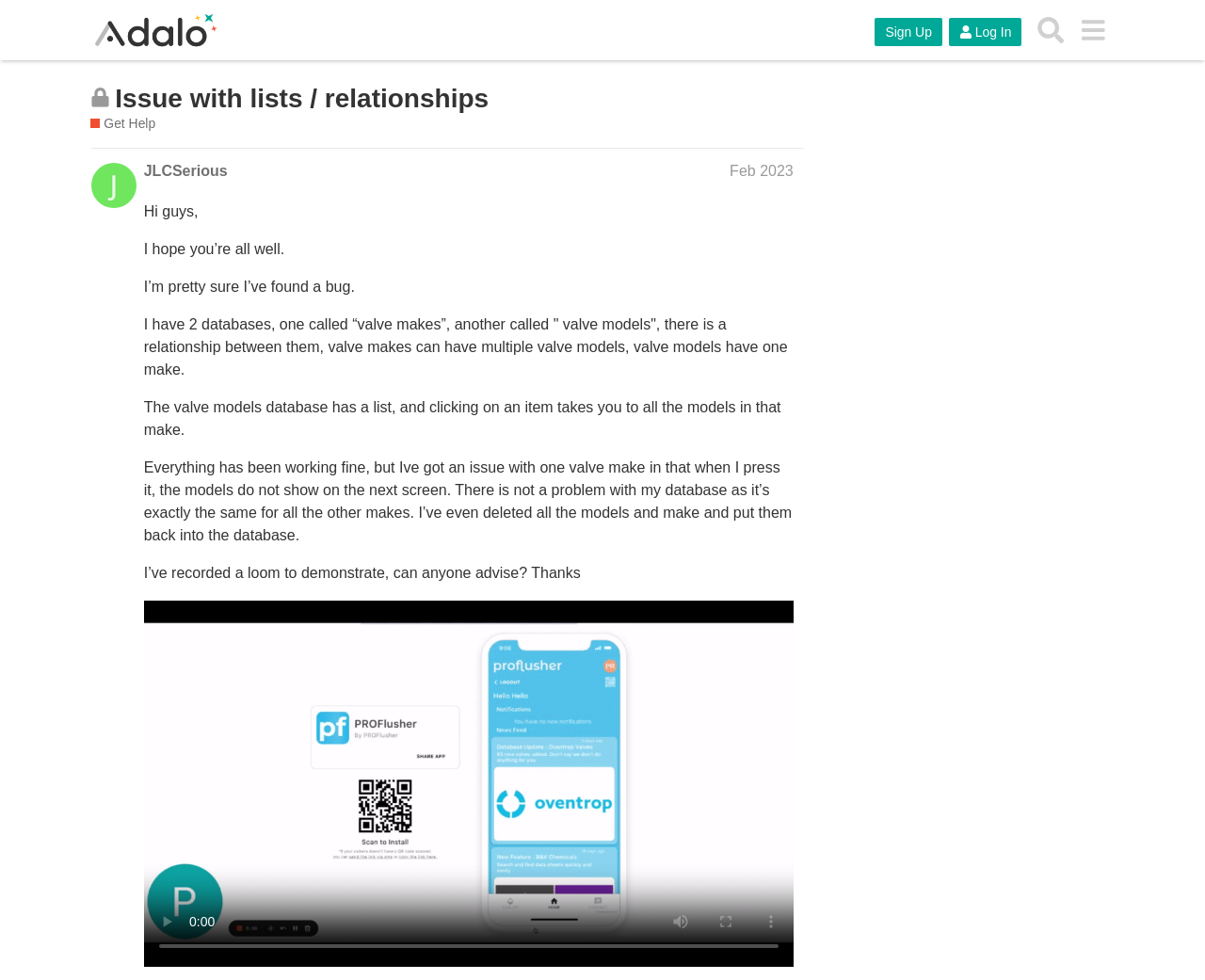Analyze the image and provide a detailed answer to the question: What type of media has the user recorded to demonstrate the issue?

The user has recorded a Loom to demonstrate the issue, as indicated by the text 'I’ve recorded a loom to demonstrate, can anyone advise?'.